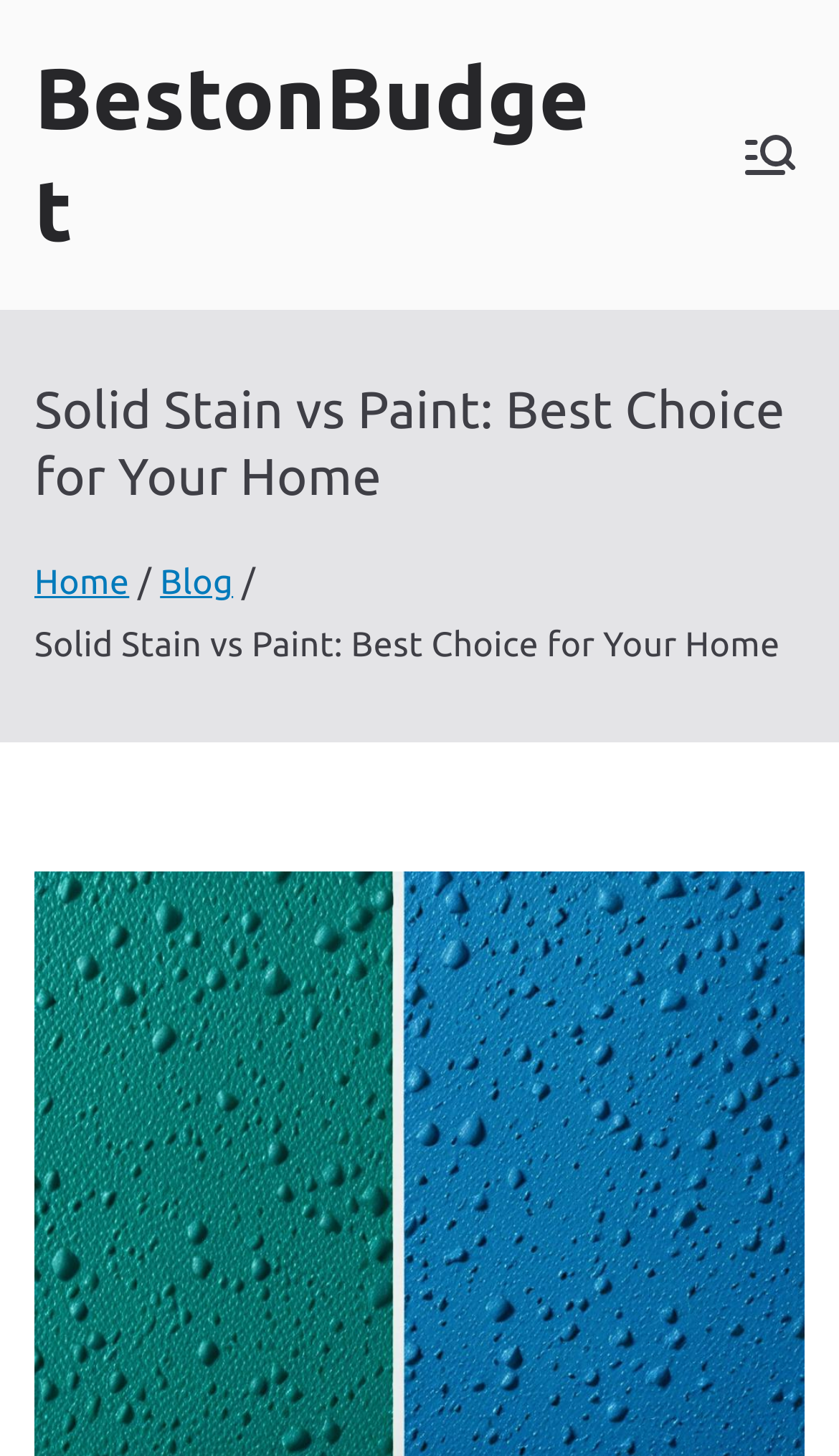What is the text on the top-left link?
Look at the image and answer the question using a single word or phrase.

BestonBudget